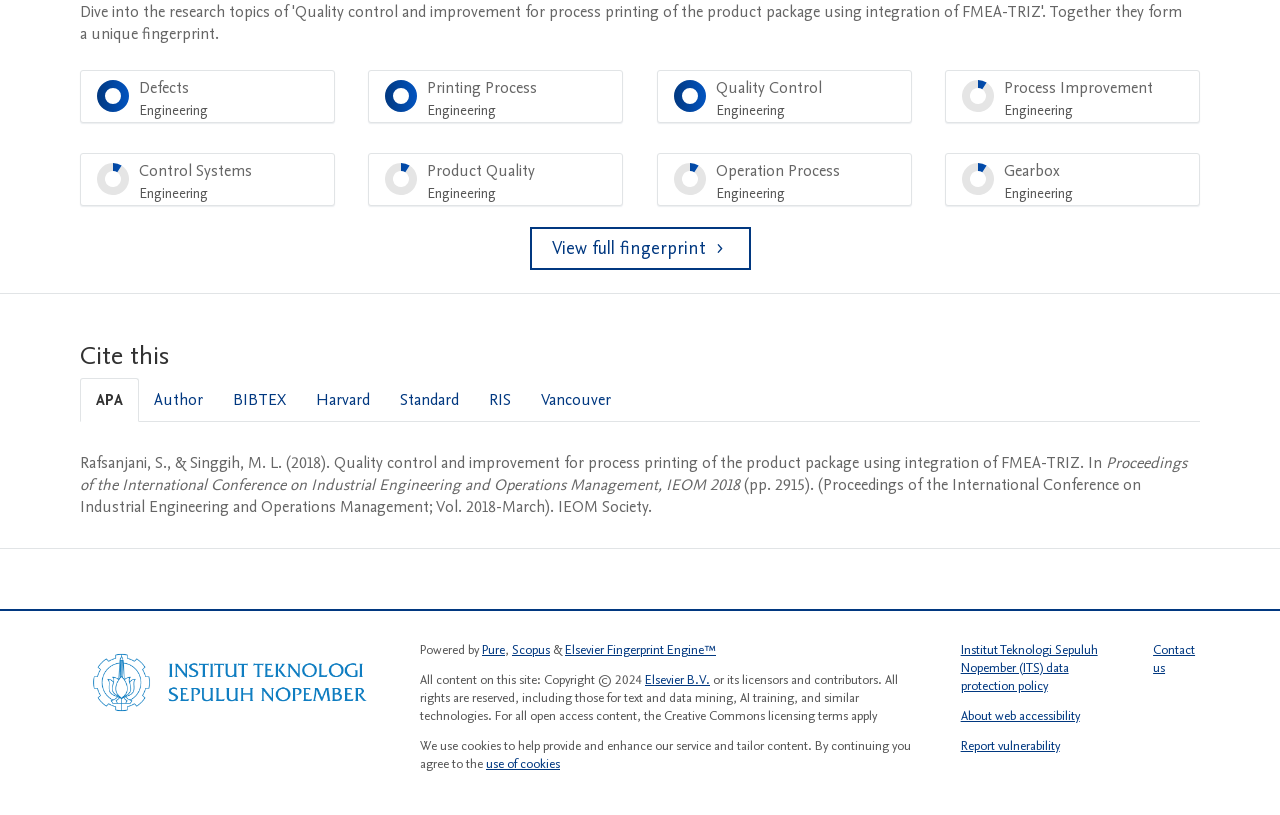Respond to the question with just a single word or phrase: 
What is the purpose of the 'View full fingerprint' link?

To view full fingerprint